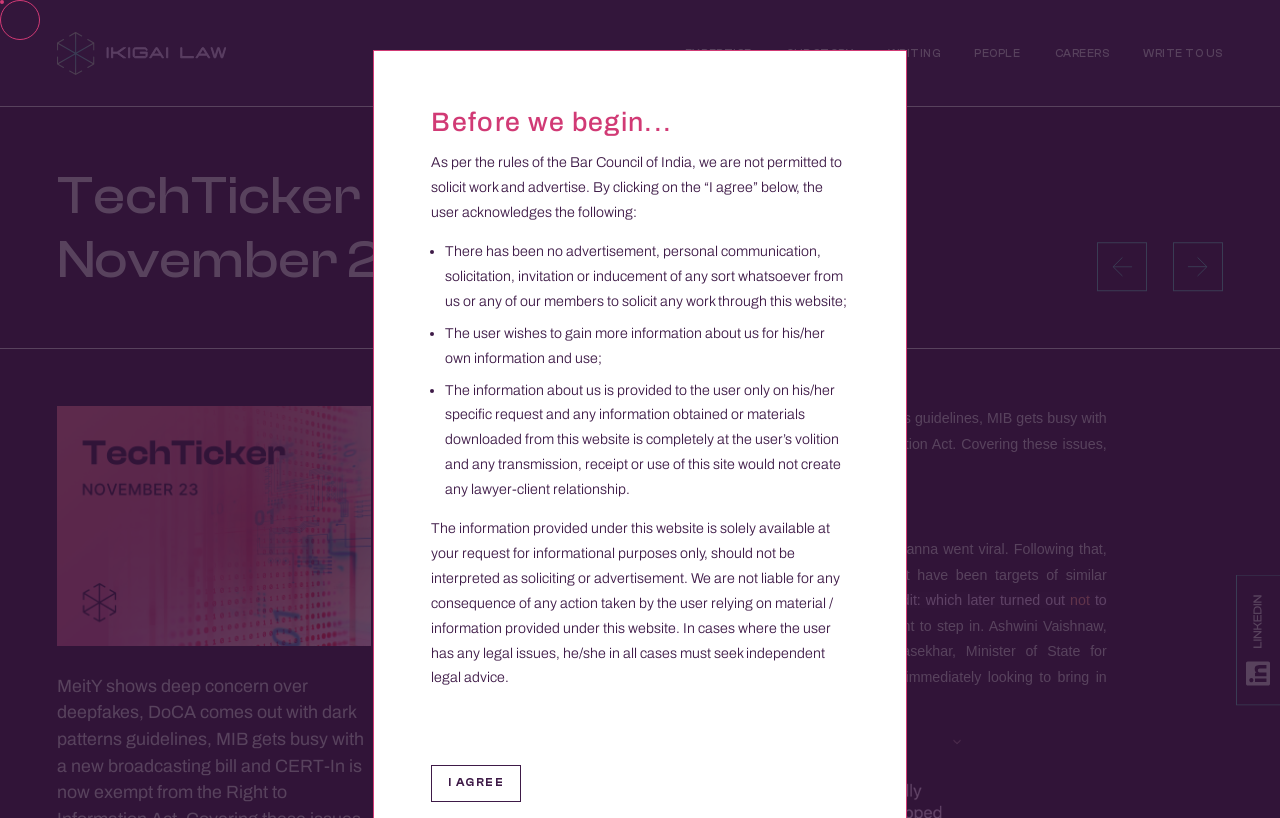Provide the bounding box coordinates of the UI element this sentence describes: "title="TechRx: November 2023 Edition 2"".

[0.917, 0.296, 0.956, 0.356]